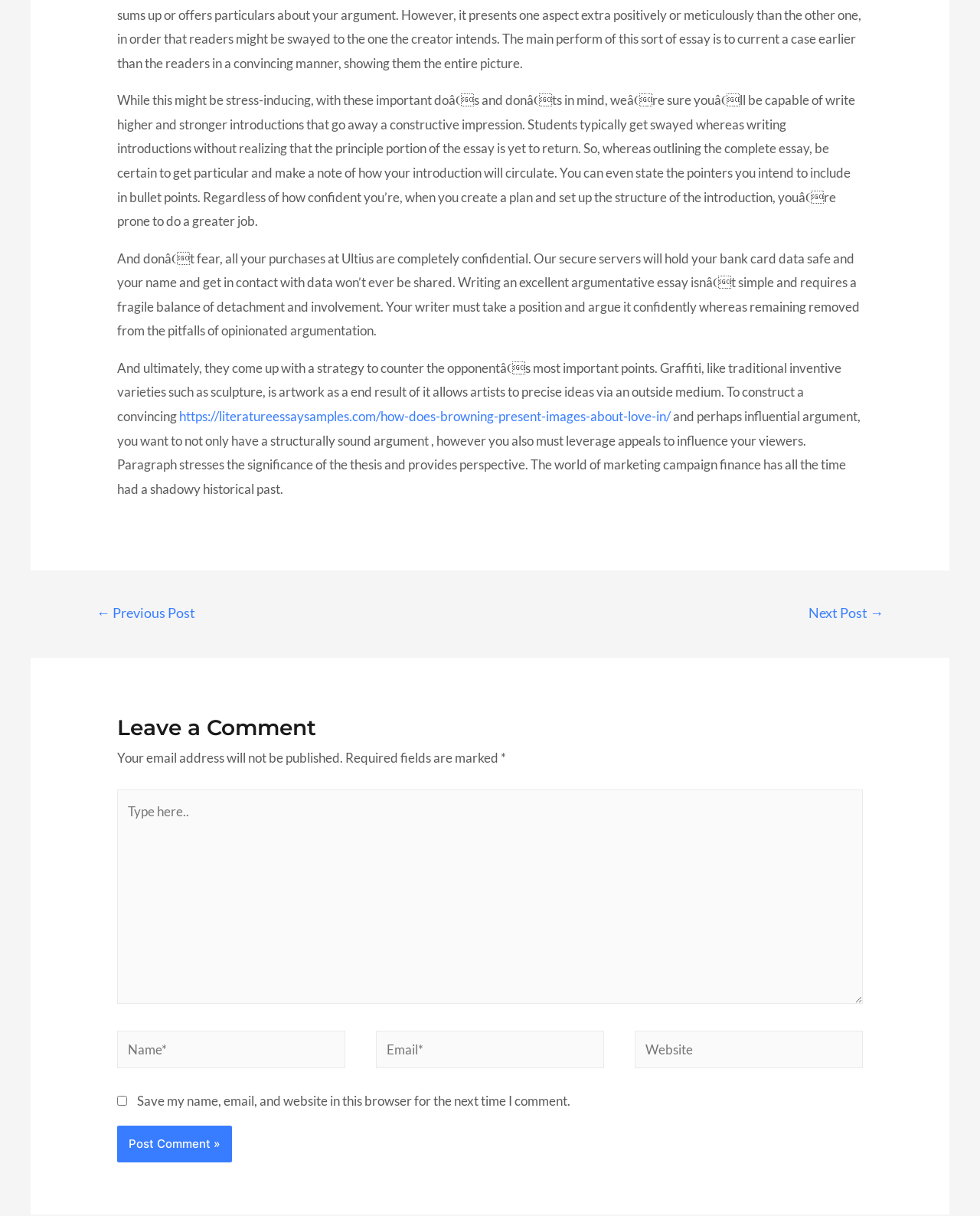Locate the bounding box coordinates of the clickable area to execute the instruction: "Click the 'Post Comment »' button". Provide the coordinates as four float numbers between 0 and 1, represented as [left, top, right, bottom].

[0.12, 0.926, 0.237, 0.956]